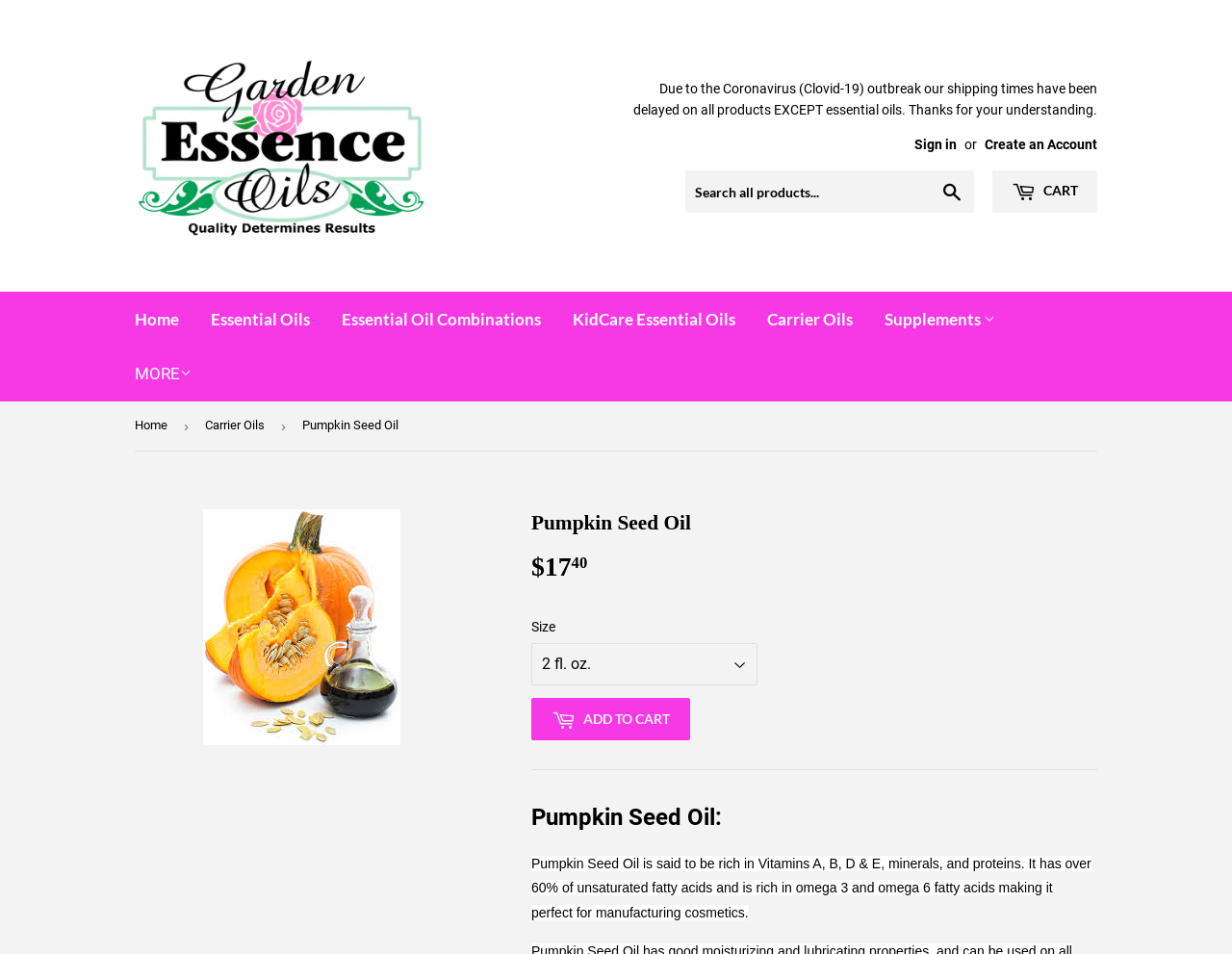What type of products are available on this website?
Please respond to the question with as much detail as possible.

Based on the navigation menu, this website appears to offer a range of products, including Essential Oils, Essential Oil Combinations, KidCare Essential Oils, Carrier Oils, and Supplements.